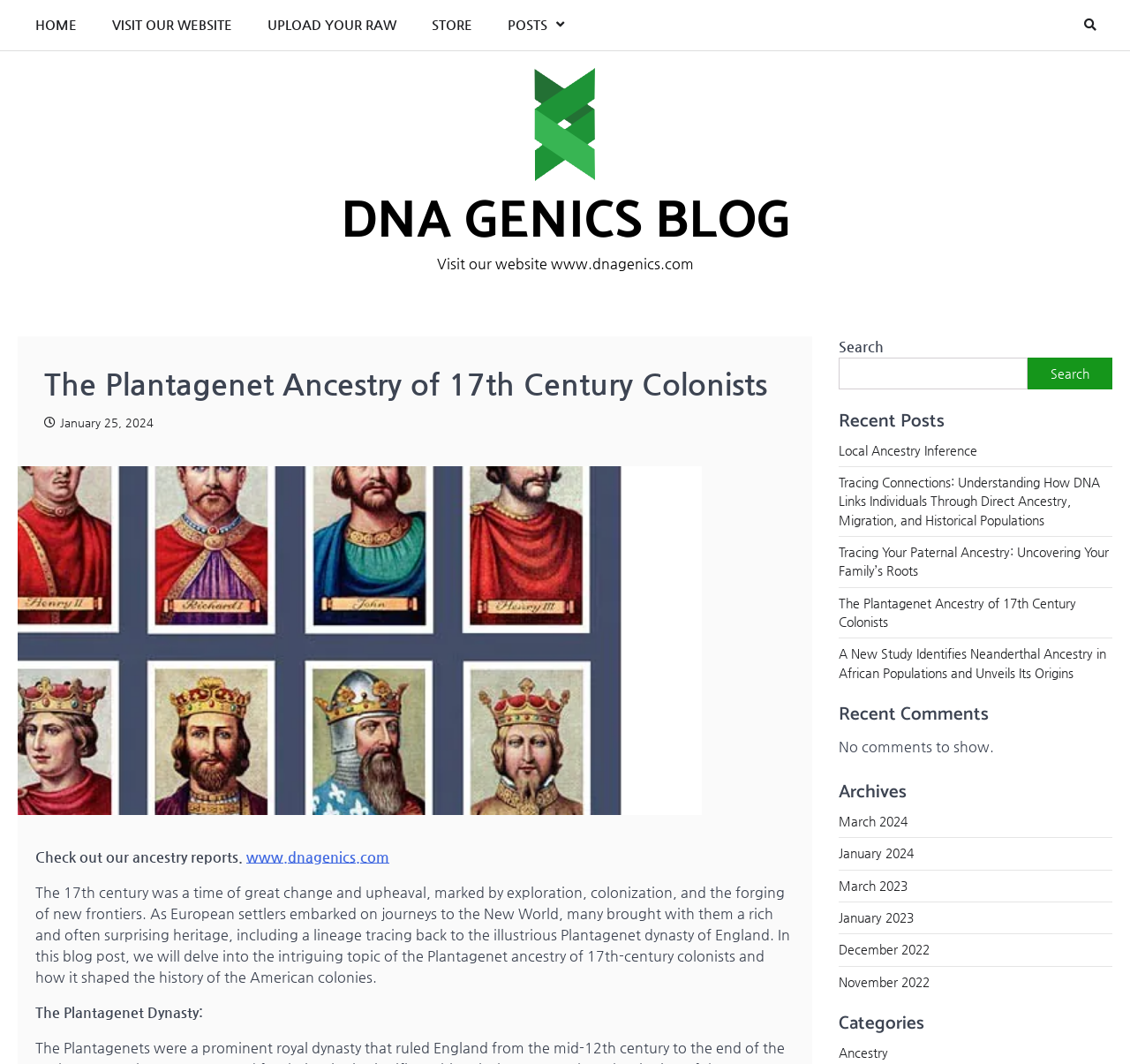Explain the webpage's design and content in an elaborate manner.

This webpage is a blog post from DNA GENICS BLOG, titled "The Plantagenet Ancestry of 17th Century Colonists". At the top, there is a navigation menu with links to "HOME", "VISIT OUR WEBSITE", "UPLOAD YOUR RAW", "STORE", and "POSTS", followed by a search bar on the right side. Below the navigation menu, there is a header section with a link to "DNA GENICS BLOG" and an image of the blog's logo.

The main content of the blog post is divided into several sections. The first section is an introduction, which describes the 17th century as a time of great change and upheaval, marked by exploration, colonization, and the forging of new frontiers. This section also mentions the Plantagenet ancestry of 17th-century colonists and how it shaped the history of the American colonies.

Below the introduction, there is a section titled "The Plantagenet Dynasty", which appears to be a subheading or a section title. Following this section, there are links to recent posts, including "Local Ancestry Inference", "Tracing Connections: Understanding How DNA Links Individuals Through Direct Ancestry, Migration, and Historical Populations", and others.

On the right side of the page, there are several sections, including "Recent Comments", which currently shows no comments, and "Archives", which lists links to past months, including March 2024, January 2024, and others. There is also a "Categories" section, which lists a single category, "Ancestry".